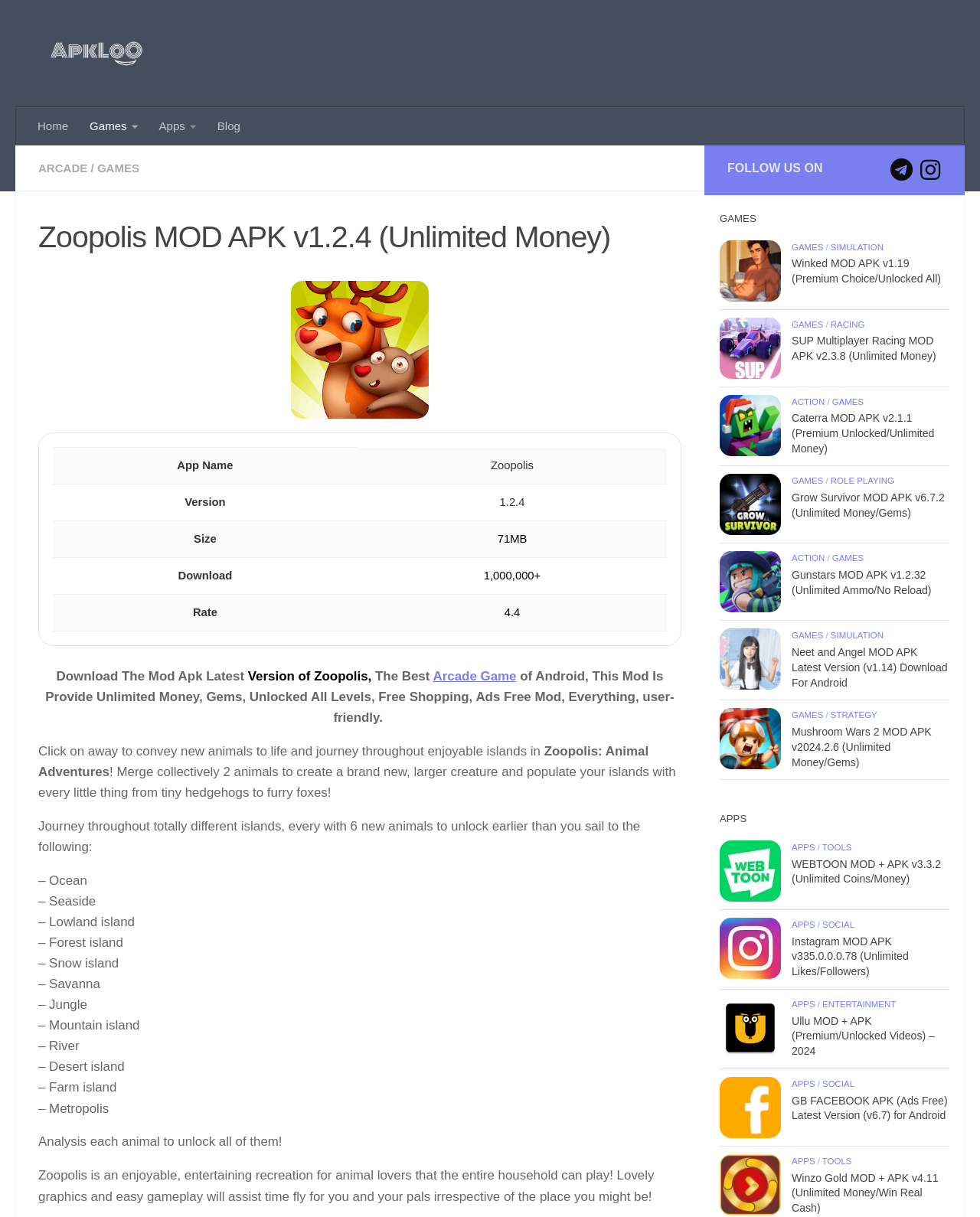Determine the bounding box coordinates of the clickable area required to perform the following instruction: "Download the Zoopolis MOD APK". The coordinates should be represented as four float numbers between 0 and 1: [left, top, right, bottom].

[0.365, 0.458, 0.681, 0.489]